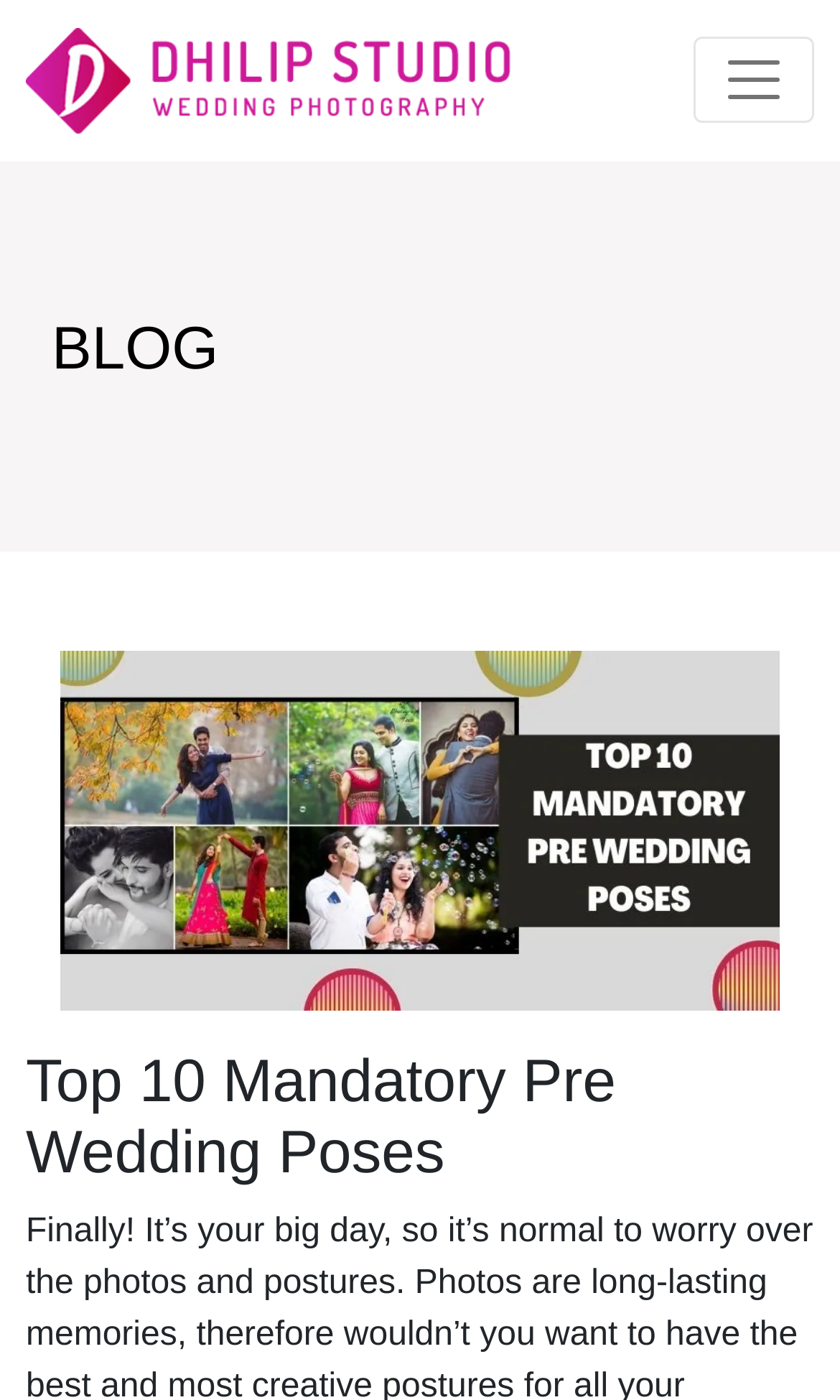Give a one-word or phrase response to the following question: How many links are in the navigation bar?

1